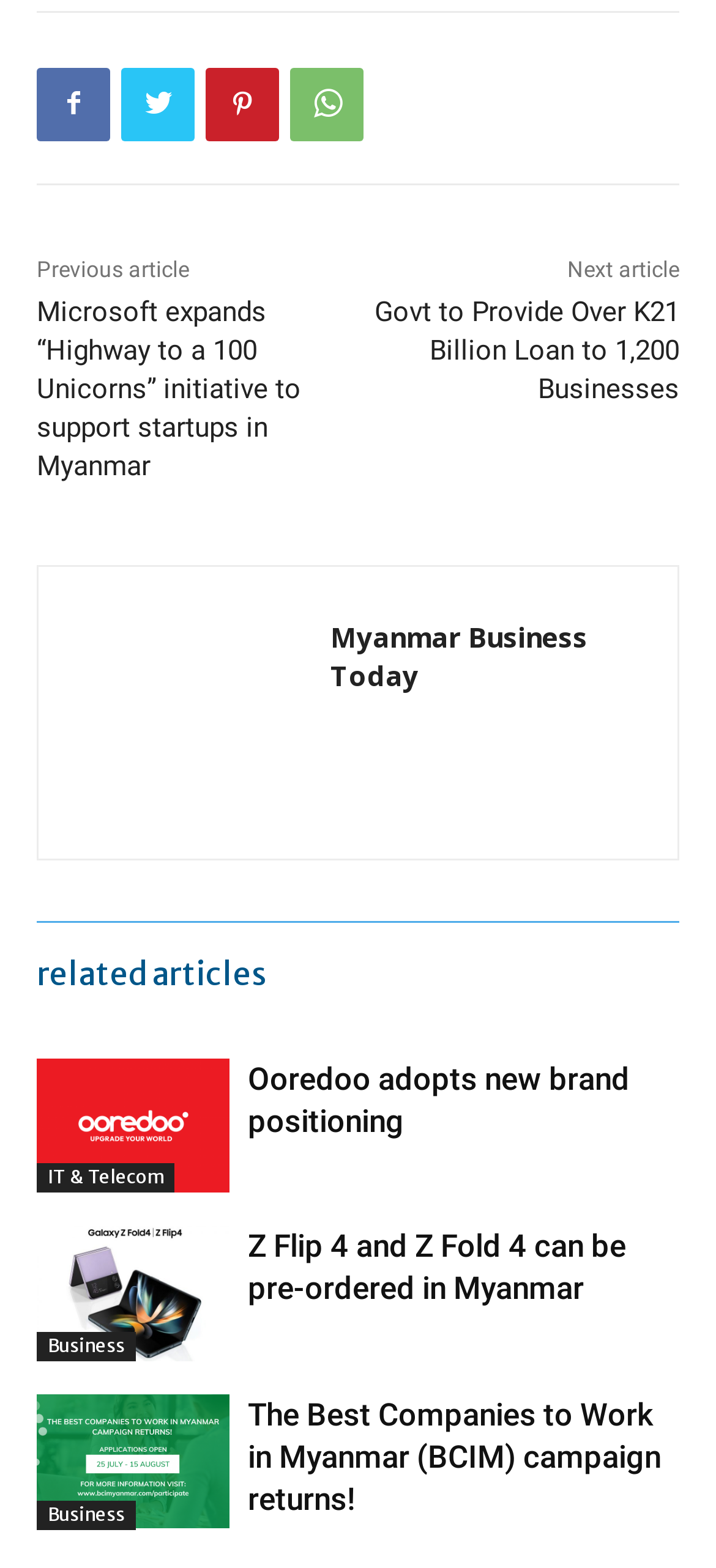What is the name of the website?
Based on the image, respond with a single word or phrase.

Myanmar Business Today